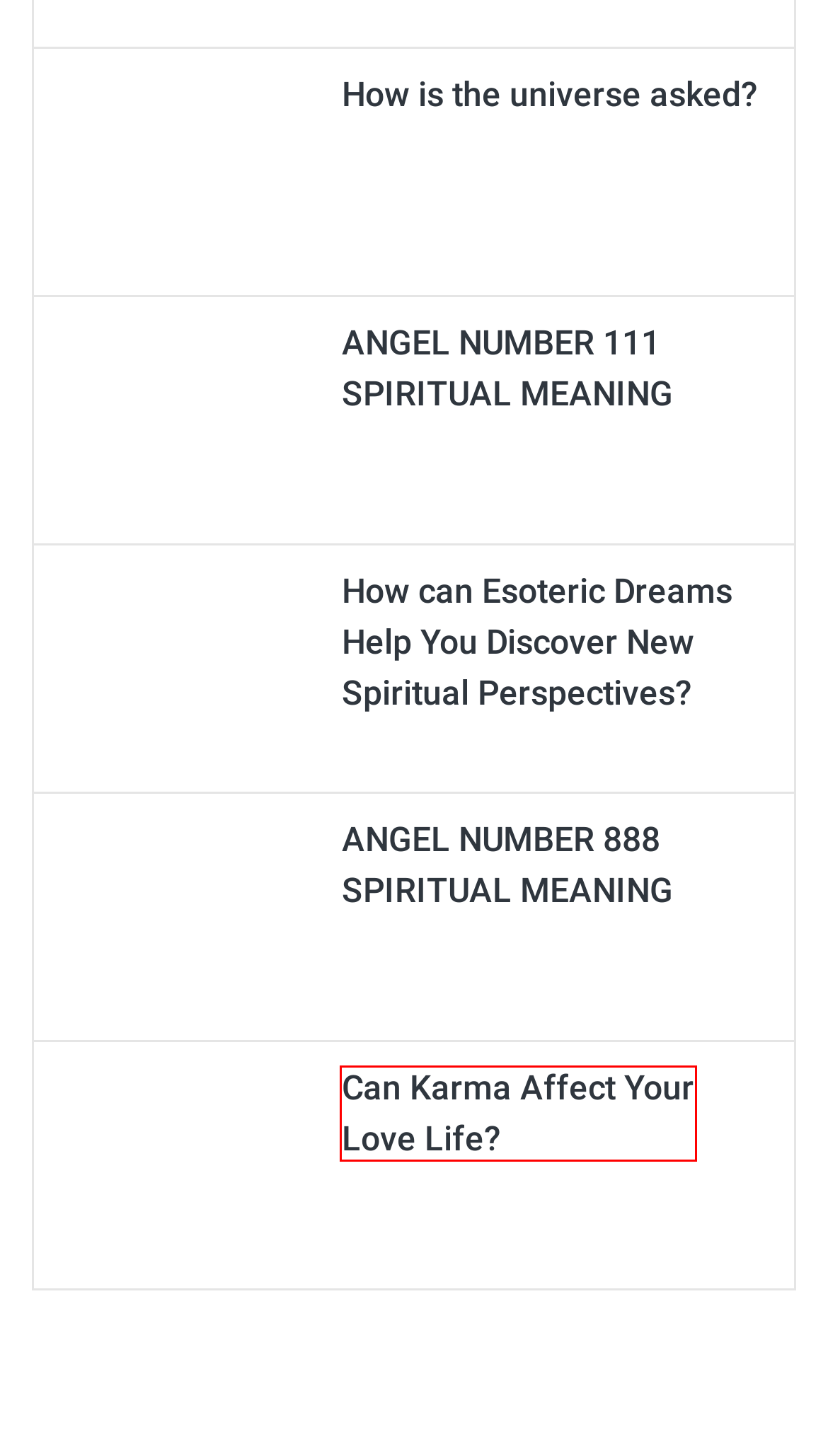Analyze the screenshot of a webpage with a red bounding box and select the webpage description that most accurately describes the new page resulting from clicking the element inside the red box. Here are the candidates:
A. How can Esoteric Dreams Help You Discover New Spiritual Perspectives? - Spiritueller
B. One Technique for Opening Your Third Eye - Spiritueller
C. How is the universe asked? - Spiritueller
D. How to Open Your Third Eye - Spiritueller
E. ANGEL NUMBER 111 SPIRITUAL MEANING - Spiritueller
F. Best Premium WordPress Themes 2024 – FameThemes
G. ANGEL NUMBER 888 SPIRITUAL MEANING - Spiritueller
H. Can Karma Affect Your Love Life? - Spiritueller

H